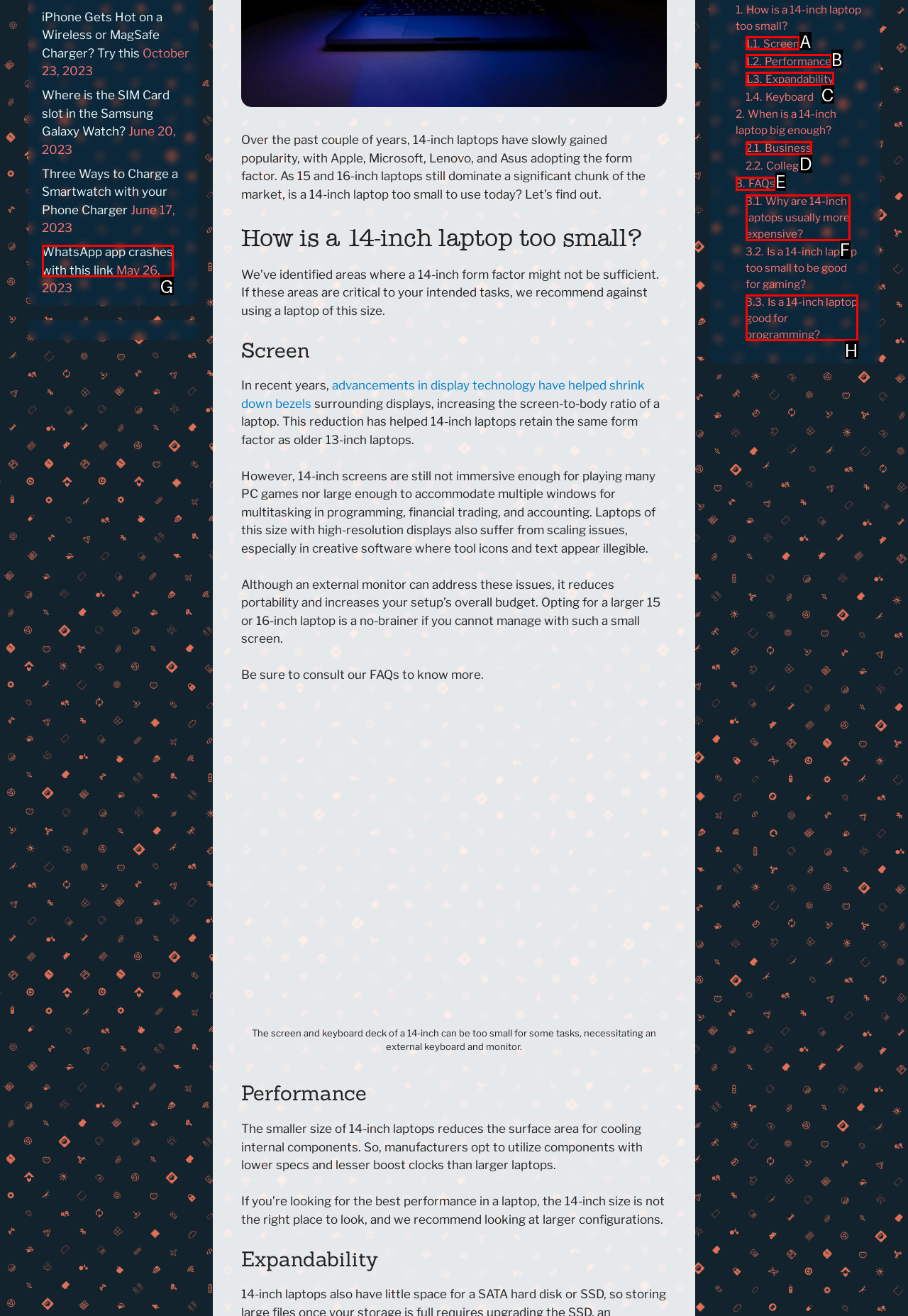From the given options, choose the HTML element that aligns with the description: 1.3. Expandability. Respond with the letter of the selected element.

C